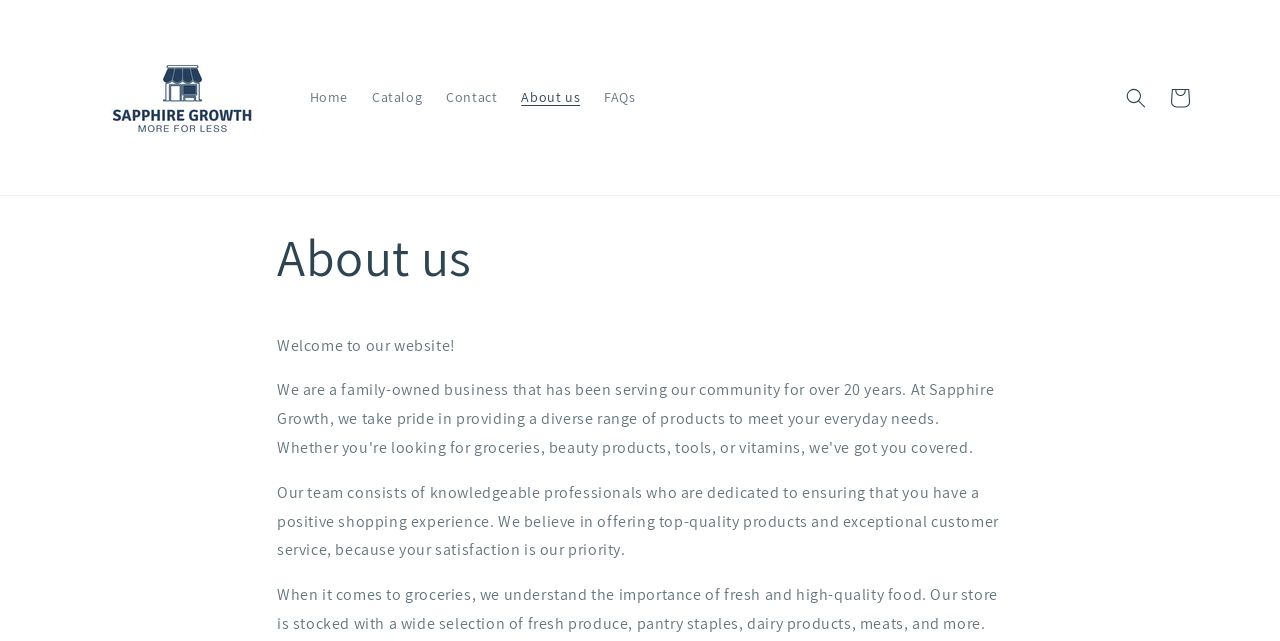Please find the bounding box coordinates of the element's region to be clicked to carry out this instruction: "view cart".

[0.905, 0.118, 0.939, 0.186]